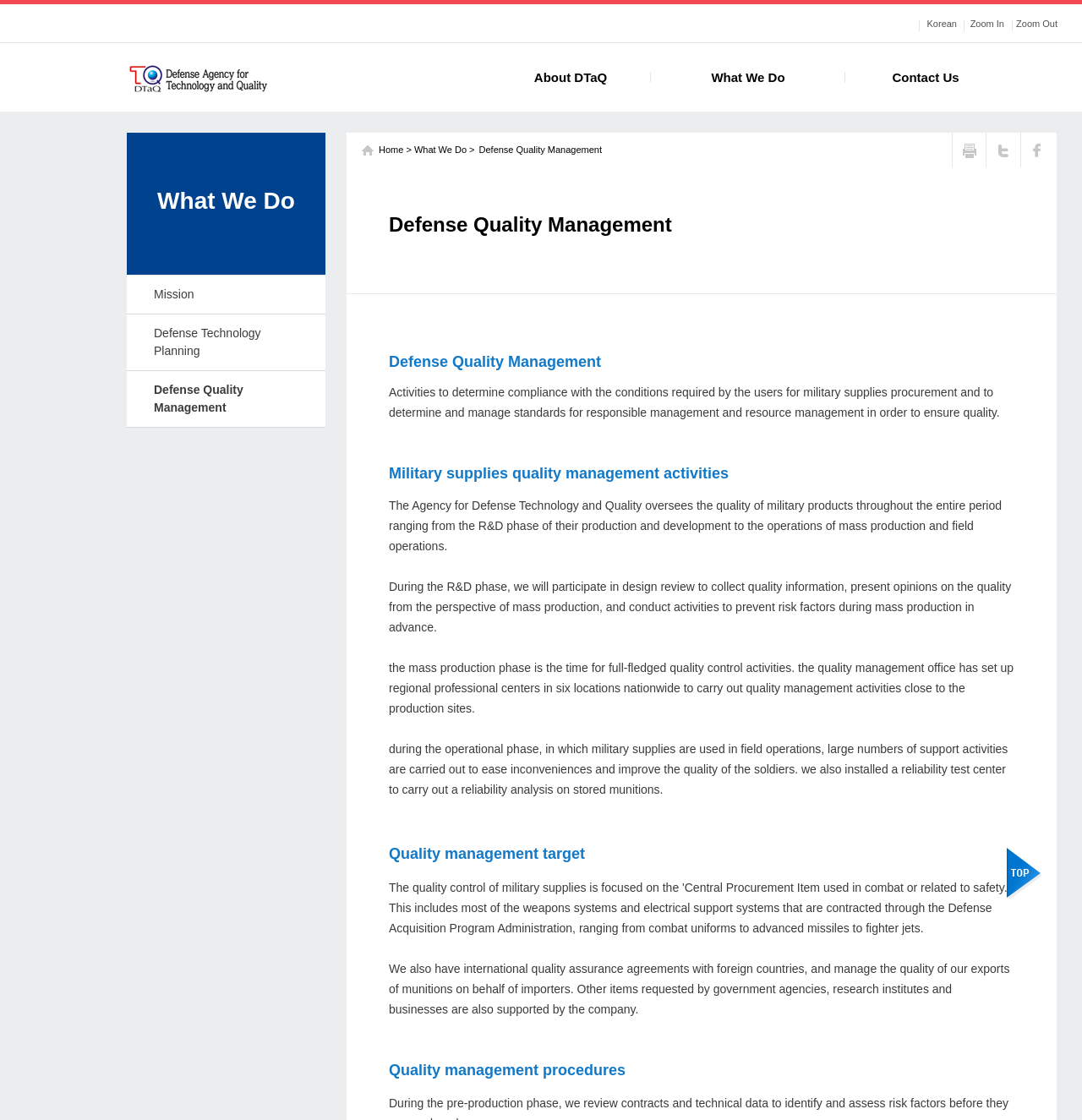What is the language of the link '메인 바로가기'?
Using the visual information, respond with a single word or phrase.

Korean